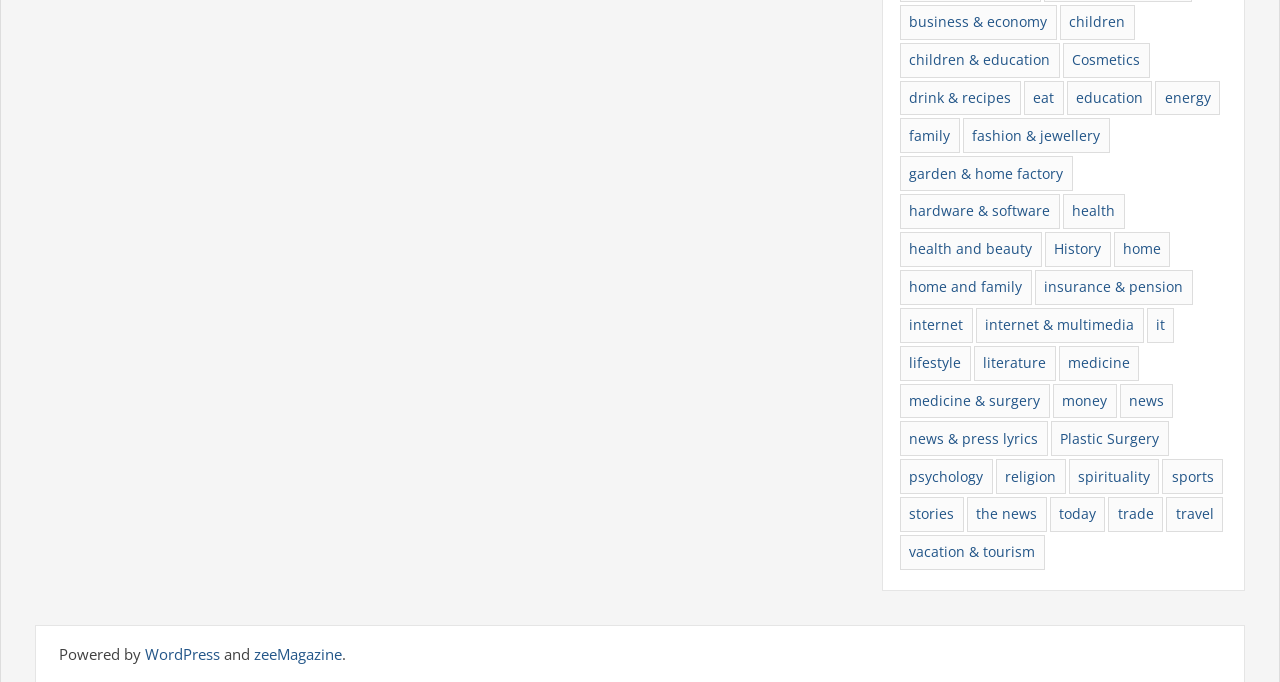Identify the bounding box coordinates of the clickable region required to complete the instruction: "Click on business & economy". The coordinates should be given as four float numbers within the range of 0 and 1, i.e., [left, top, right, bottom].

[0.703, 0.007, 0.826, 0.058]